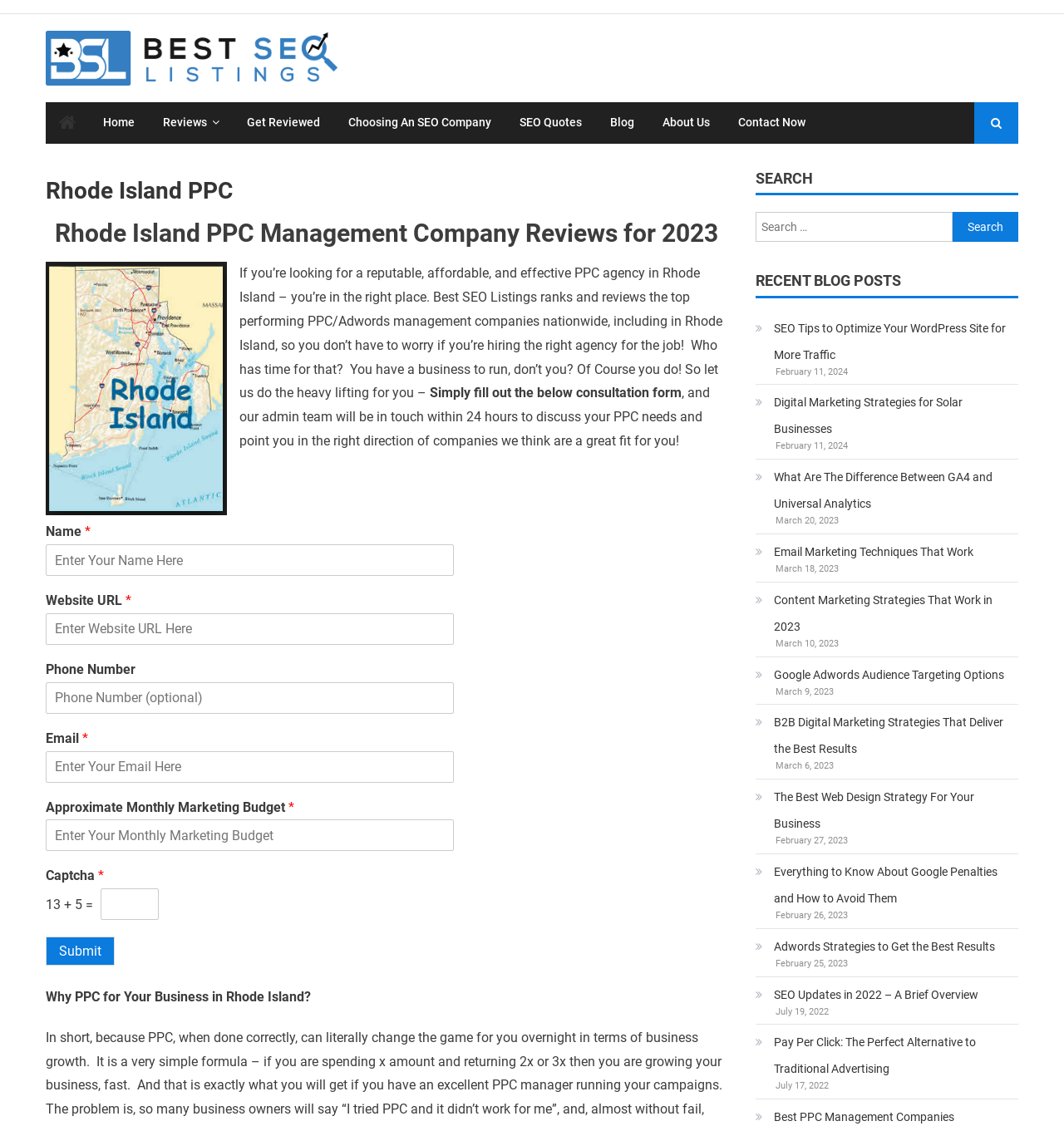What is the benefit of using PPC for a business in Rhode Island?
Please elaborate on the answer to the question with detailed information.

According to the webpage, using PPC for a business in Rhode Island can help increase traffic. This is implied by the section 'Why PPC for Your Business in Rhode Island?' which suggests that PPC can be beneficial for businesses in the state.